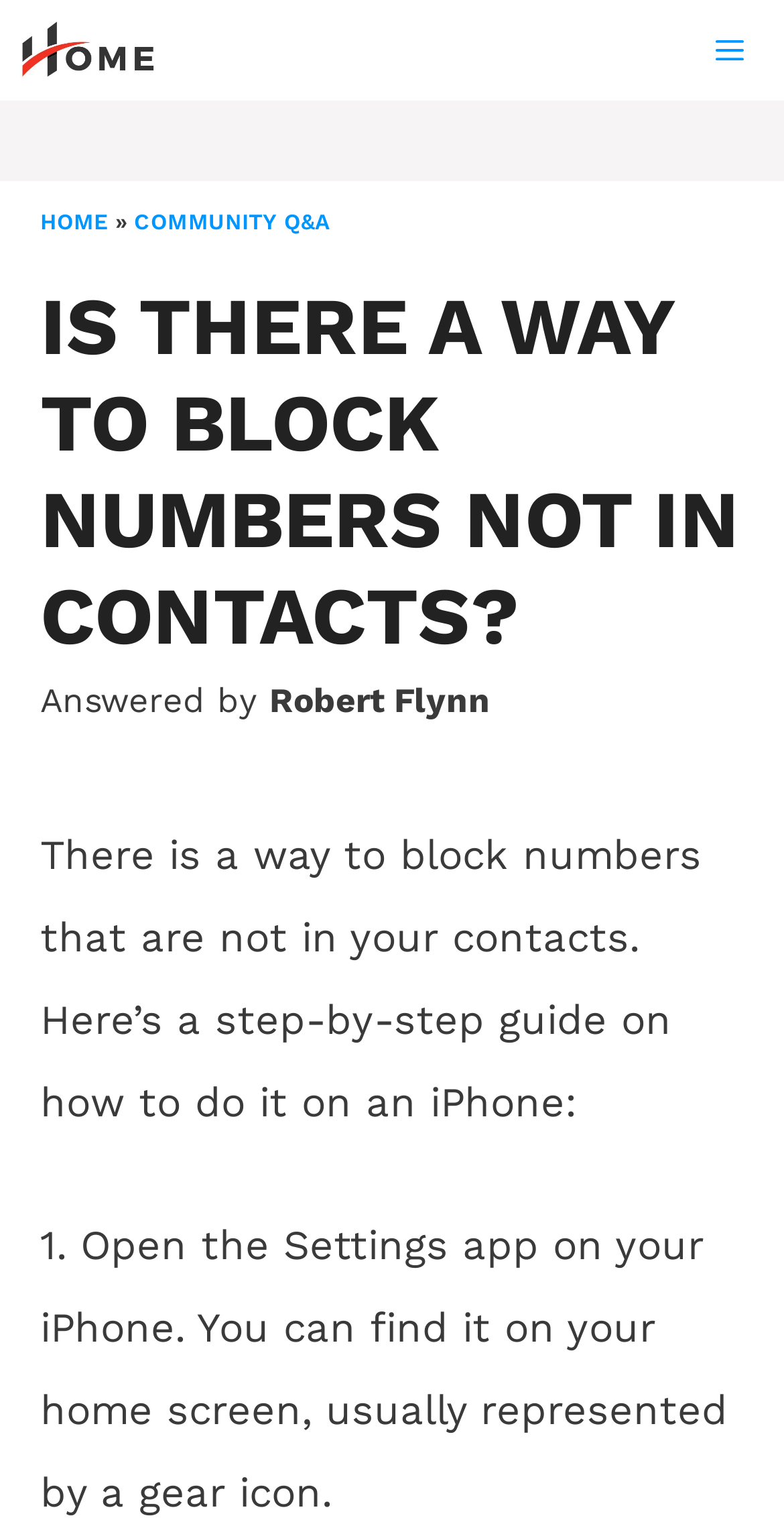Answer the question briefly using a single word or phrase: 
Who answered the question?

Robert Flynn